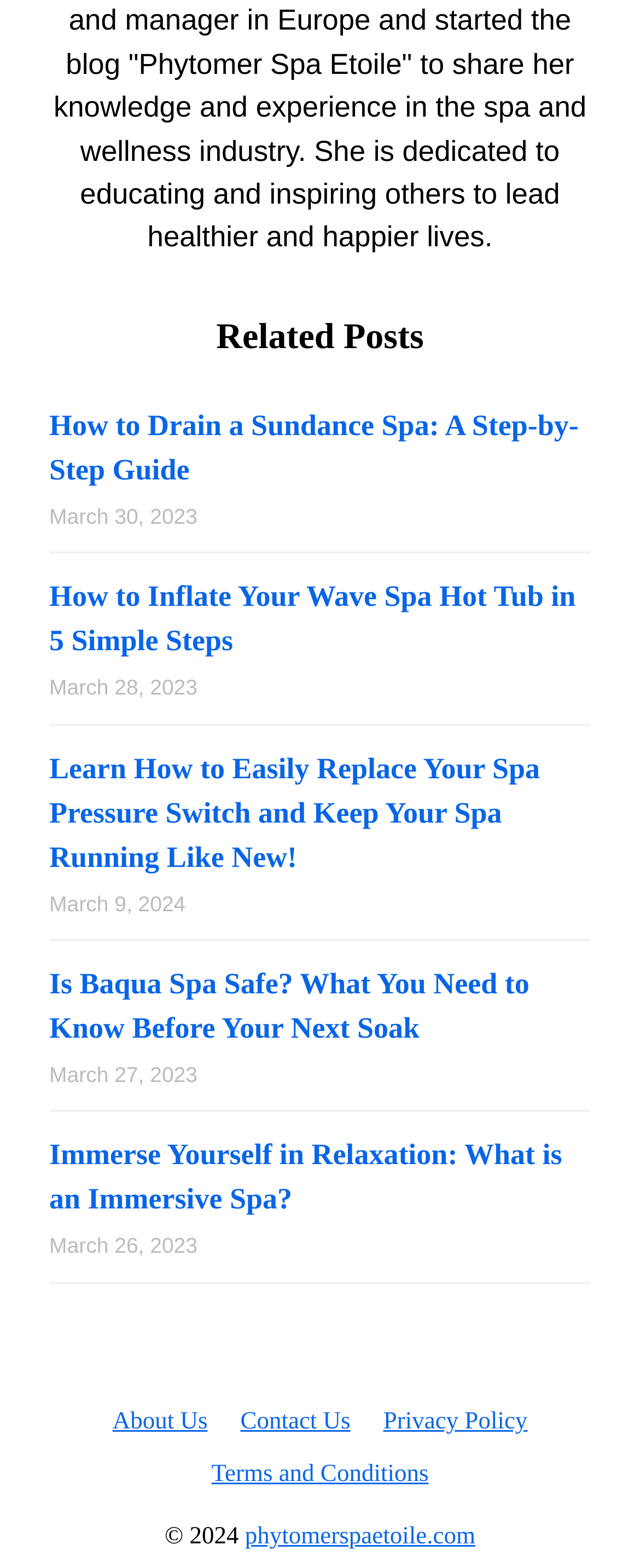Provide the bounding box coordinates for the specified HTML element described in this description: "Terms and Conditions". The coordinates should be four float numbers ranging from 0 to 1, in the format [left, top, right, bottom].

[0.33, 0.932, 0.67, 0.949]